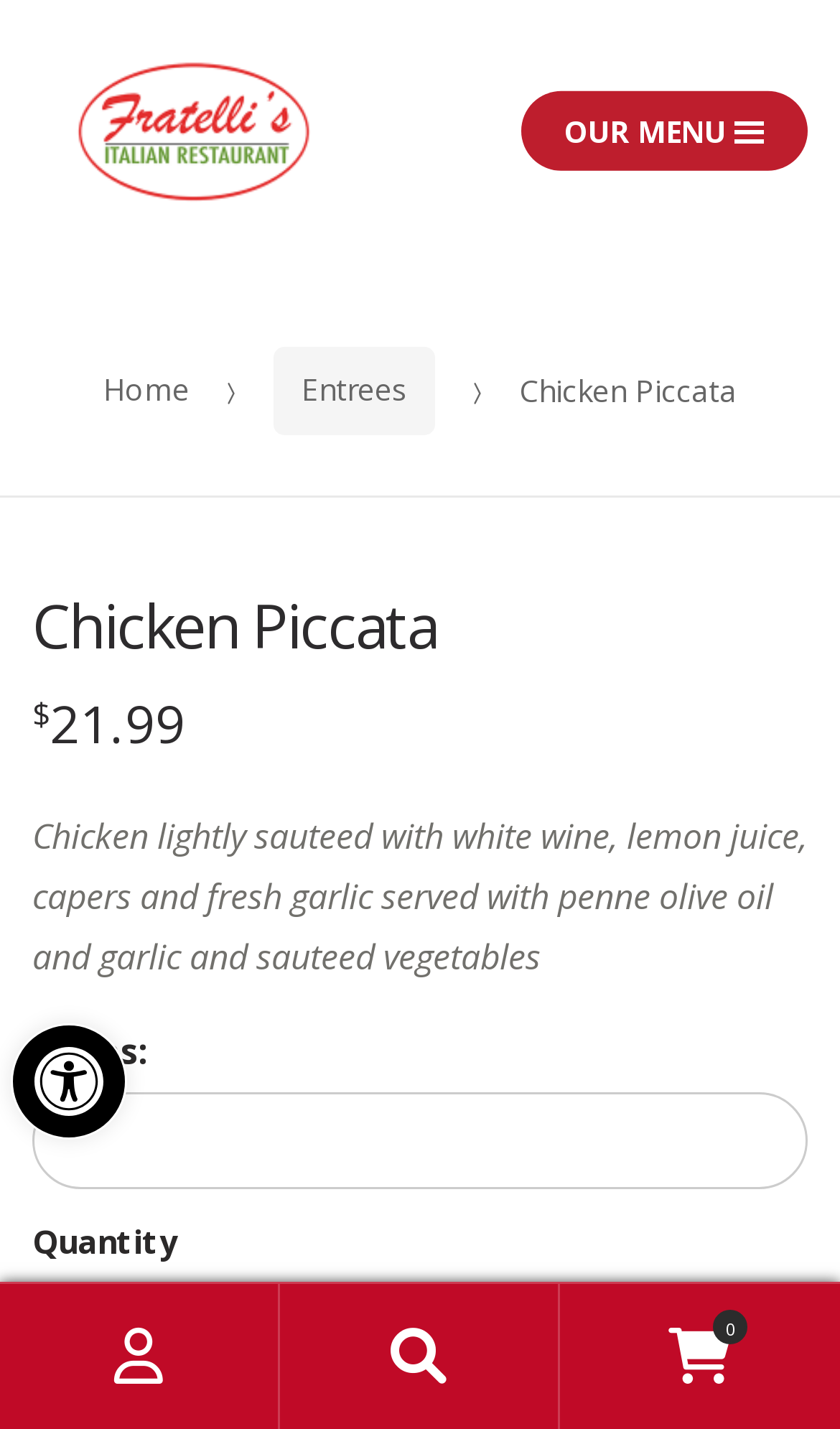Please provide a brief answer to the following inquiry using a single word or phrase:
What is the navigation menu item that contains the current page?

Entrees